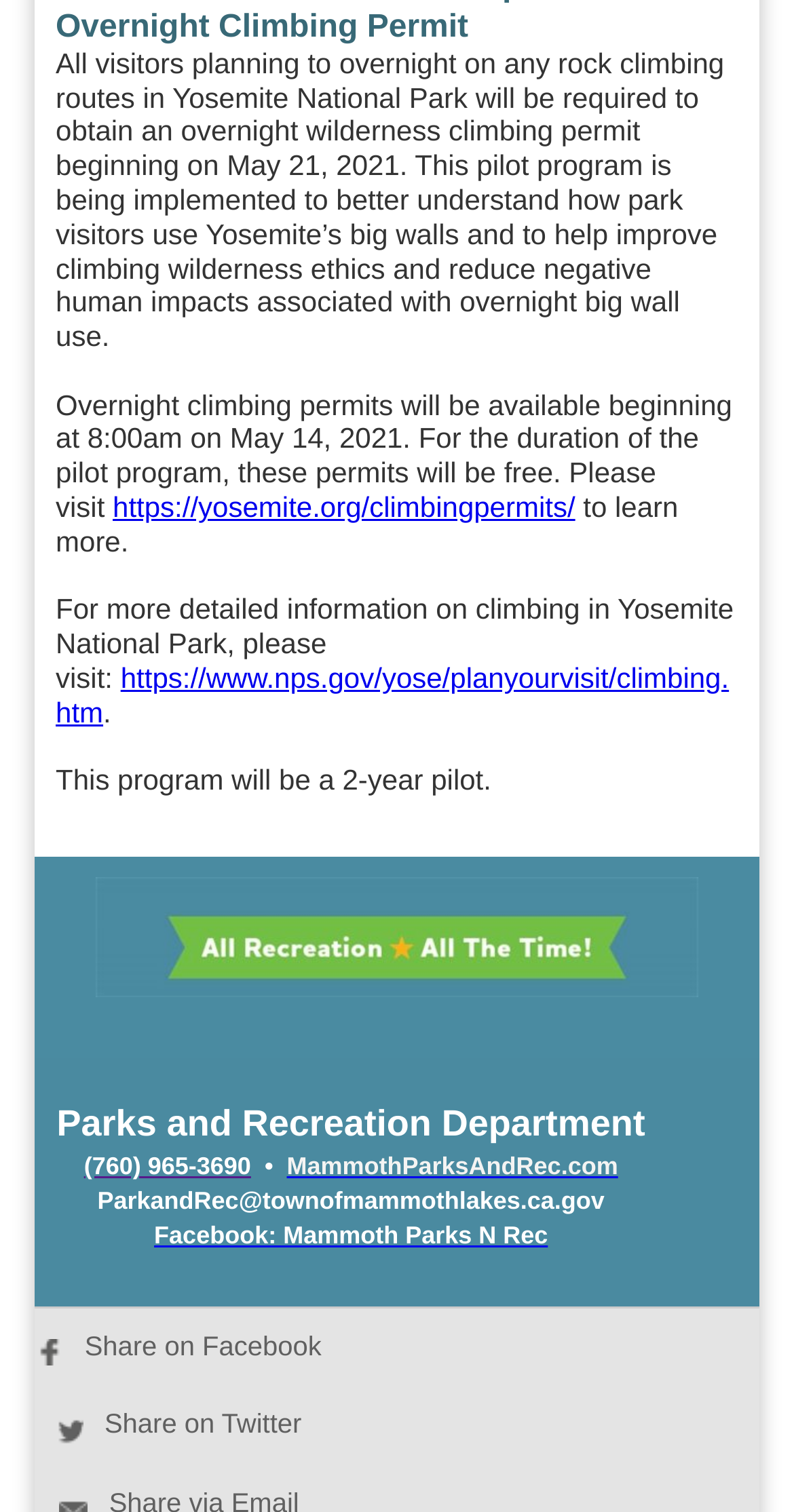Find the bounding box coordinates of the clickable area required to complete the following action: "Learn more about overnight climbing permits".

[0.142, 0.324, 0.724, 0.346]